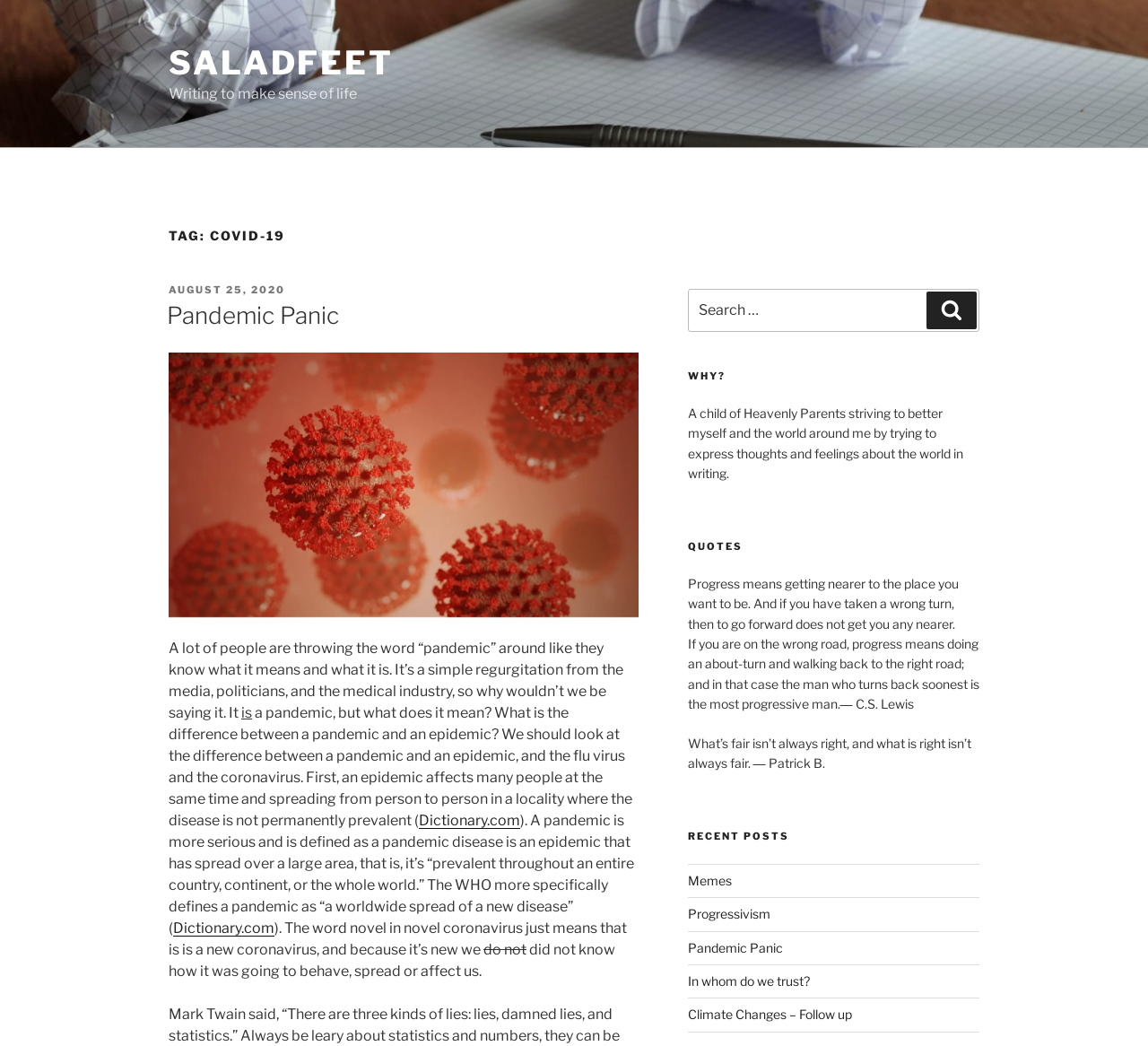Please identify the bounding box coordinates for the region that you need to click to follow this instruction: "Search for something".

[0.599, 0.276, 0.853, 0.318]